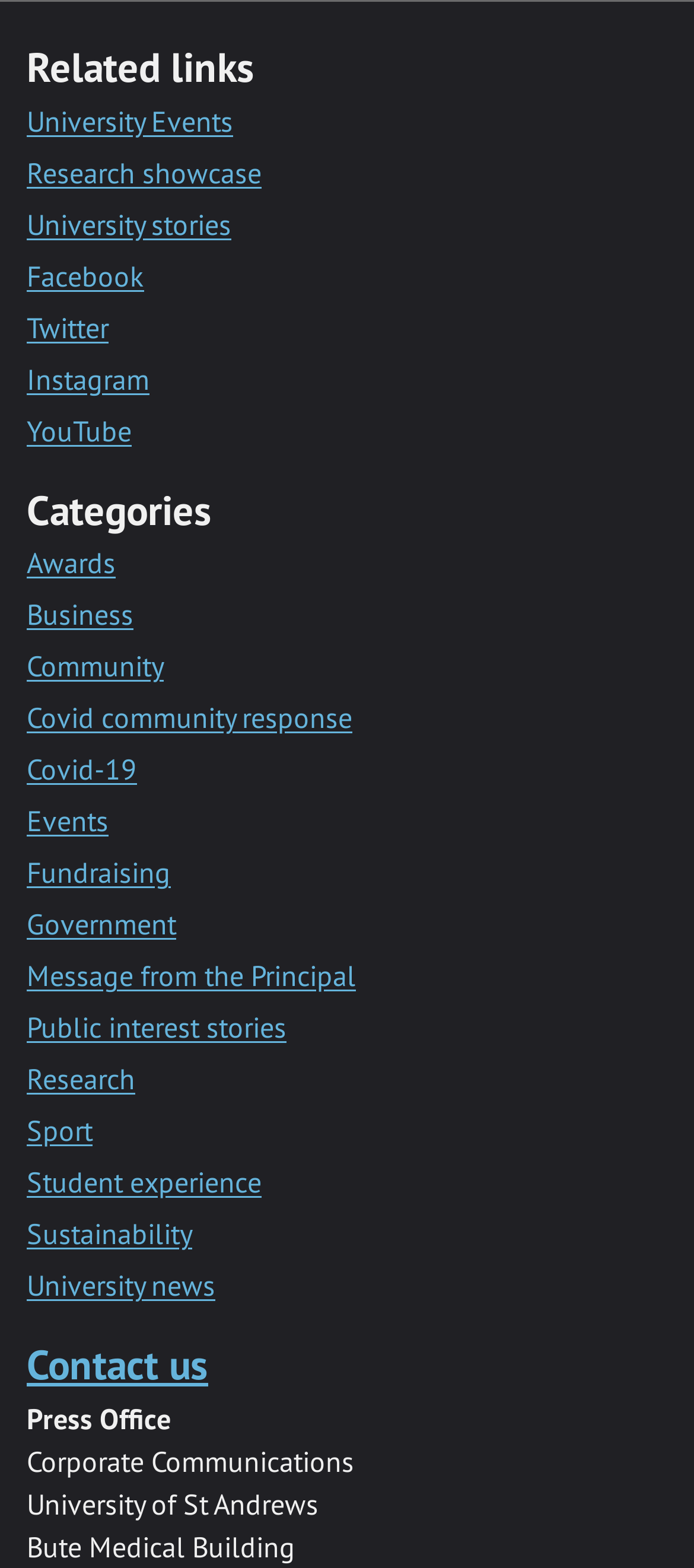Determine the bounding box for the UI element described here: "Research showcase".

[0.038, 0.099, 0.377, 0.121]